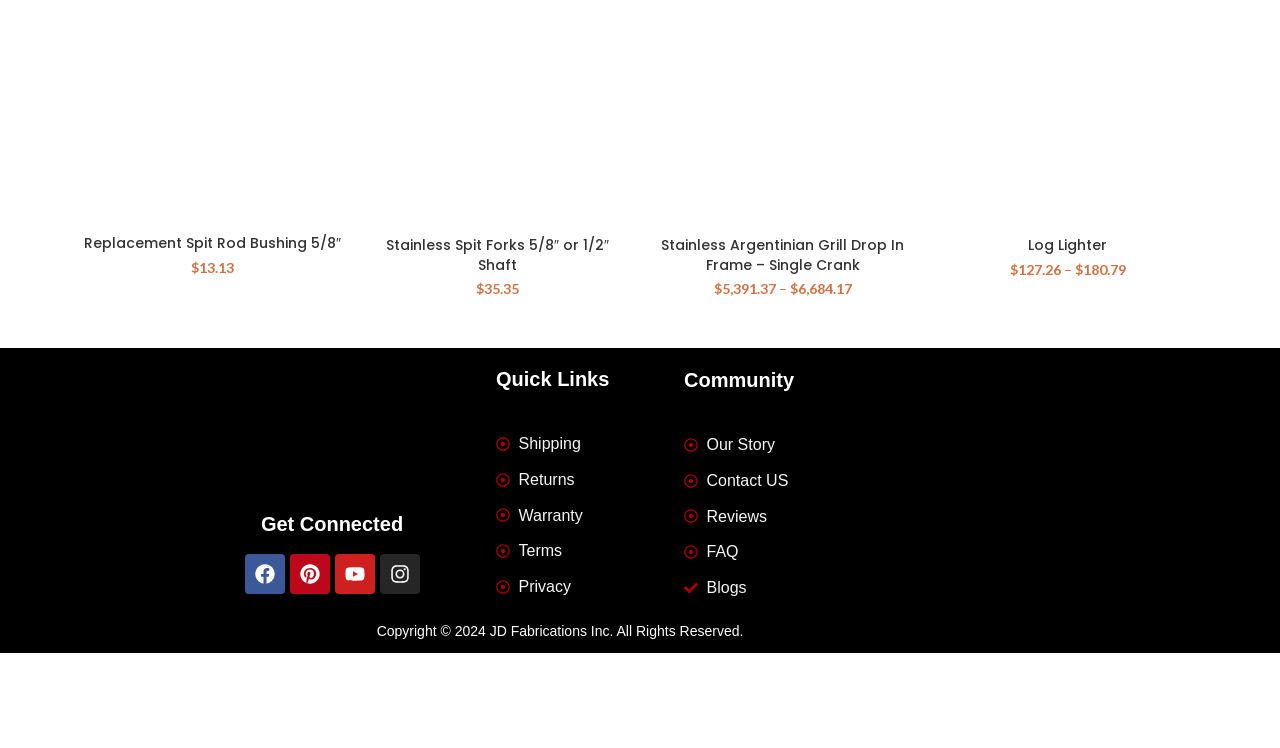Determine the bounding box coordinates of the clickable region to execute the instruction: "Select options for Stainless Argentinian Grill Drop In Frame – Single Crank". The coordinates should be four float numbers between 0 and 1, denoted as [left, top, right, bottom].

[0.56, 0.125, 0.663, 0.193]